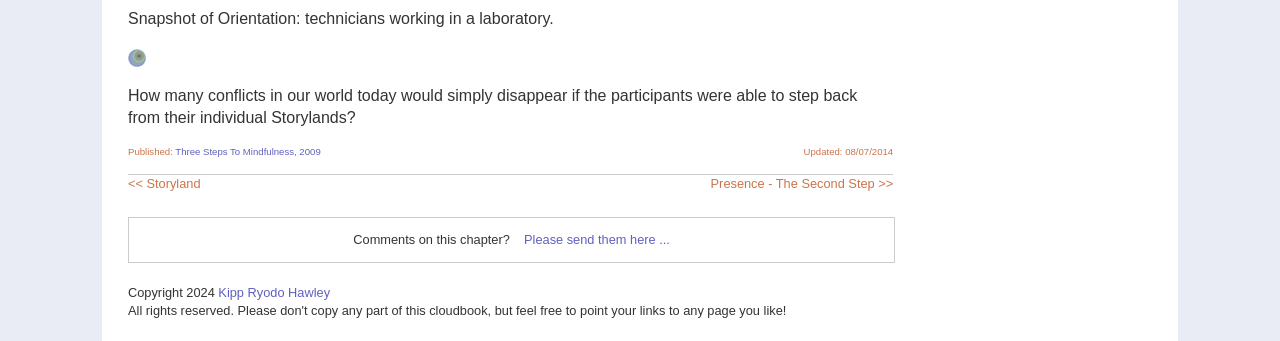What is the year of publication?
Please answer the question with a single word or phrase, referencing the image.

2009